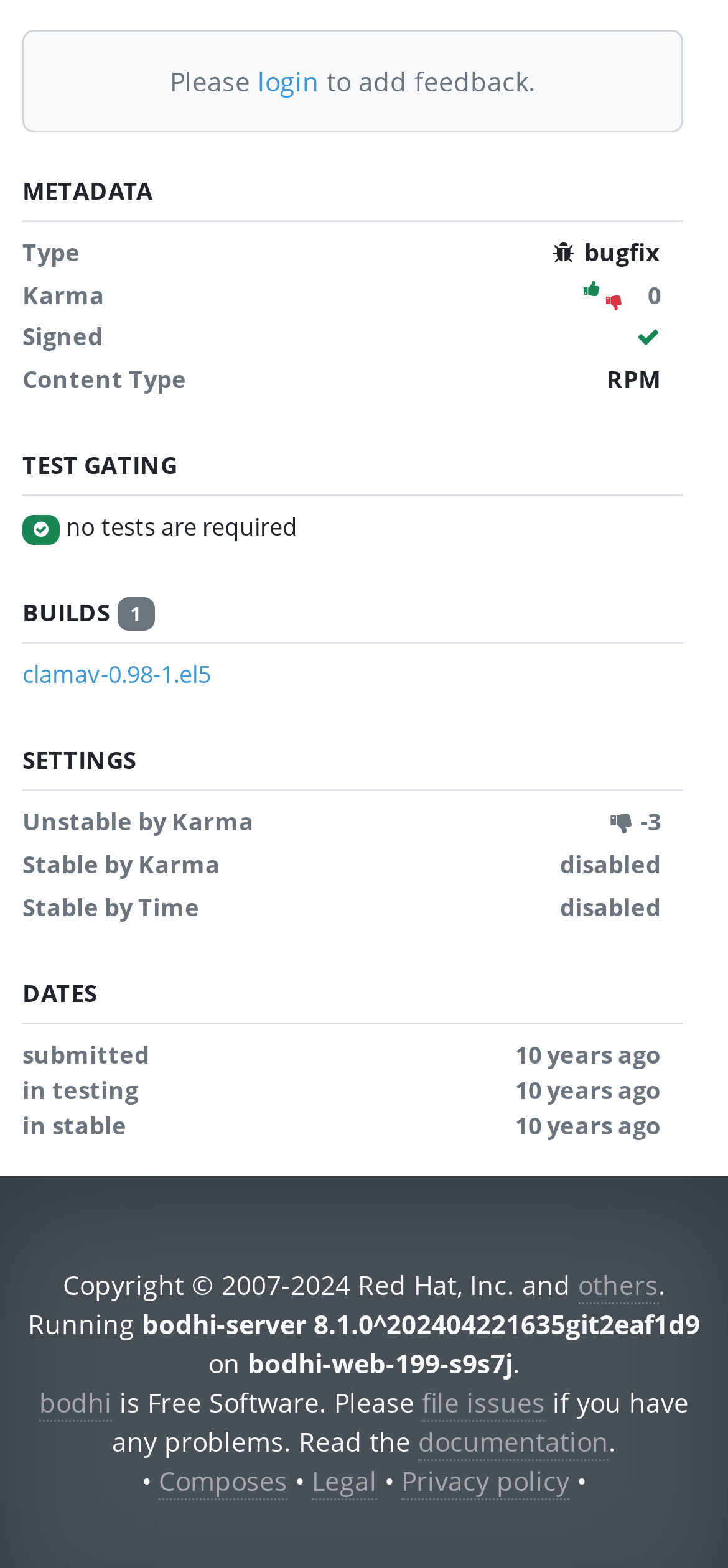Please provide a comprehensive answer to the question based on the screenshot: What is the current status of the update?

The current status of the update is mentioned as 'in testing' on the webpage, which is located under the 'DATES' section.